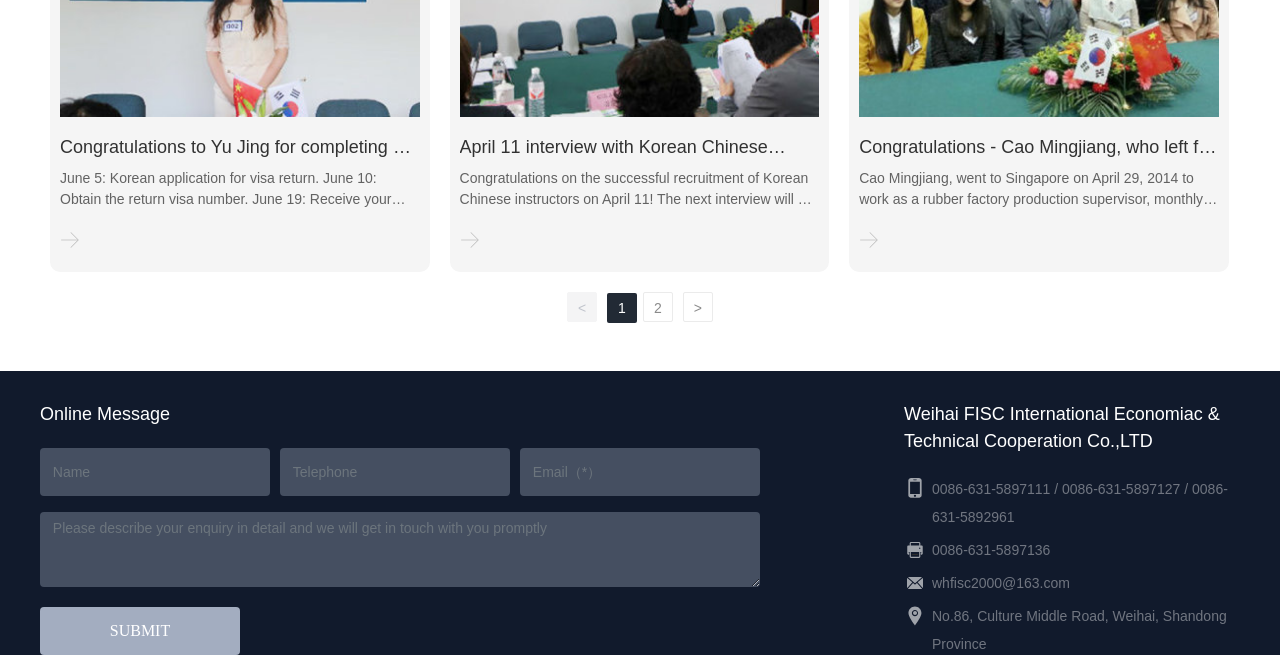Identify the bounding box coordinates of the HTML element based on this description: "name="text" placeholder="Name"".

[0.031, 0.683, 0.211, 0.757]